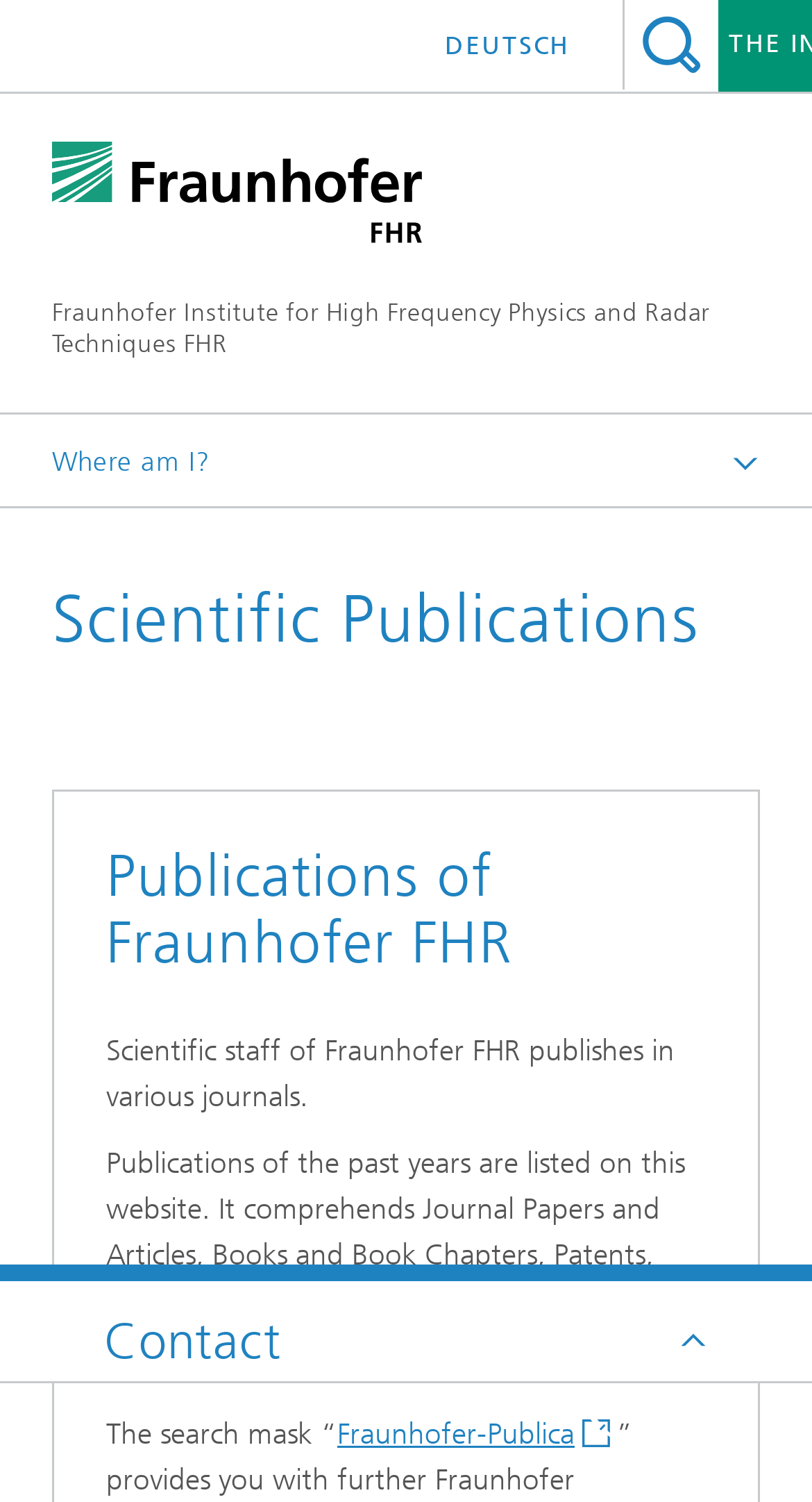What is the name of the institute associated with this website?
Identify the answer in the screenshot and reply with a single word or phrase.

Fraunhofer Institute for High Frequency Physics and Radar Techniques FHR